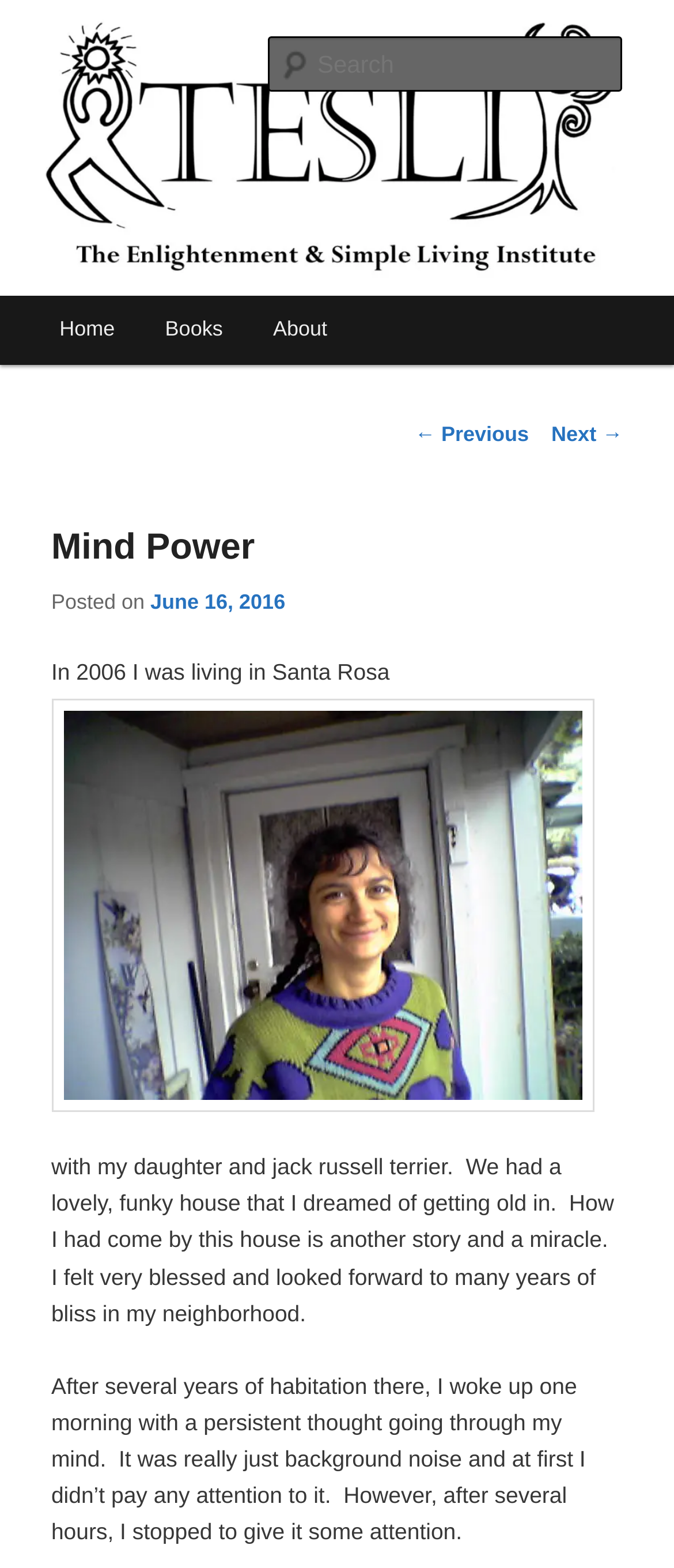Please find the bounding box for the following UI element description. Provide the coordinates in (top-left x, top-left y, bottom-right x, bottom-right y) format, with values between 0 and 1: ← Previous

[0.615, 0.269, 0.785, 0.285]